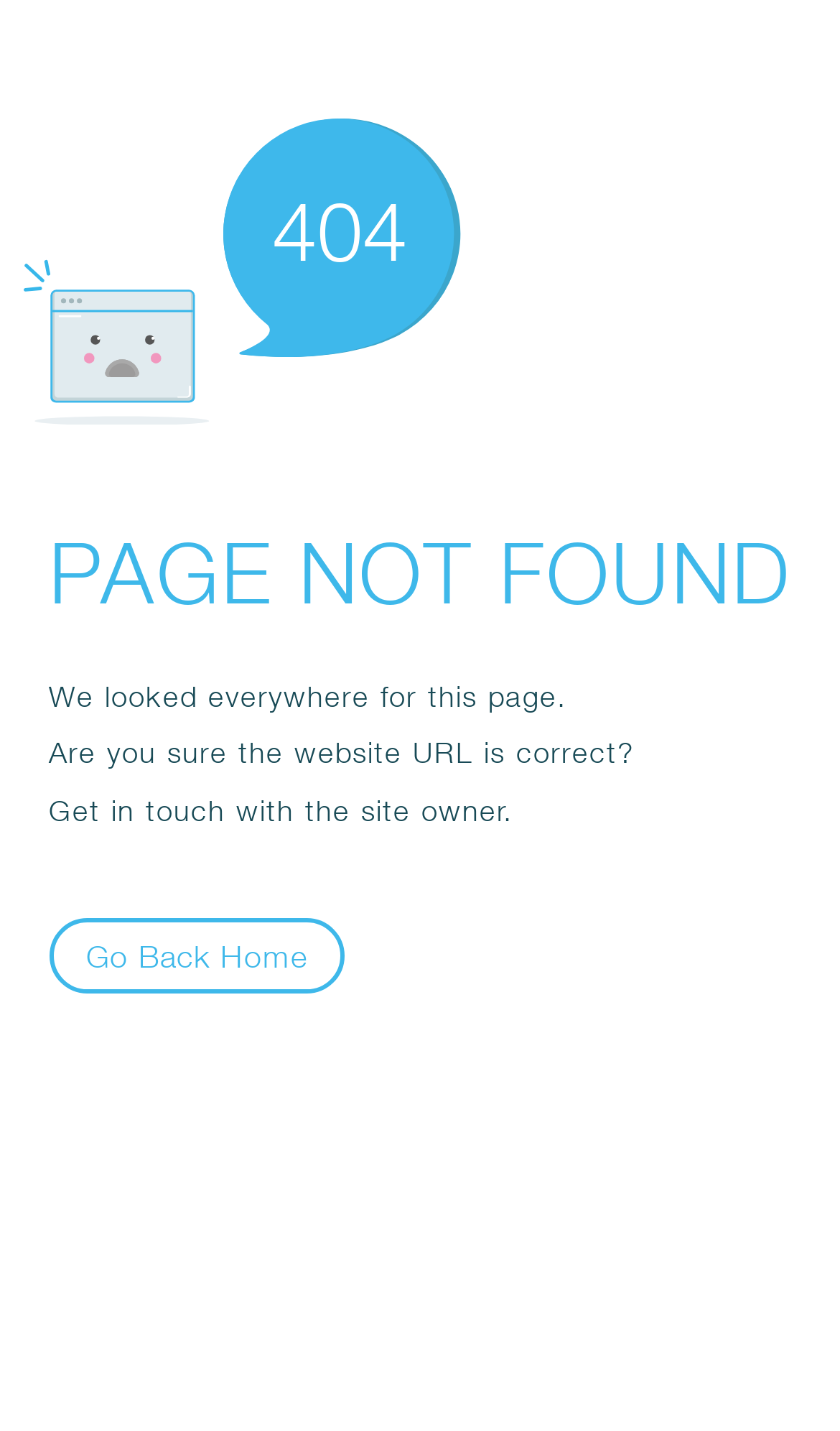Using the element description provided, determine the bounding box coordinates in the format (top-left x, top-left y, bottom-right x, bottom-right y). Ensure that all values are floating point numbers between 0 and 1. Element description: Go Back Home

[0.058, 0.642, 0.411, 0.695]